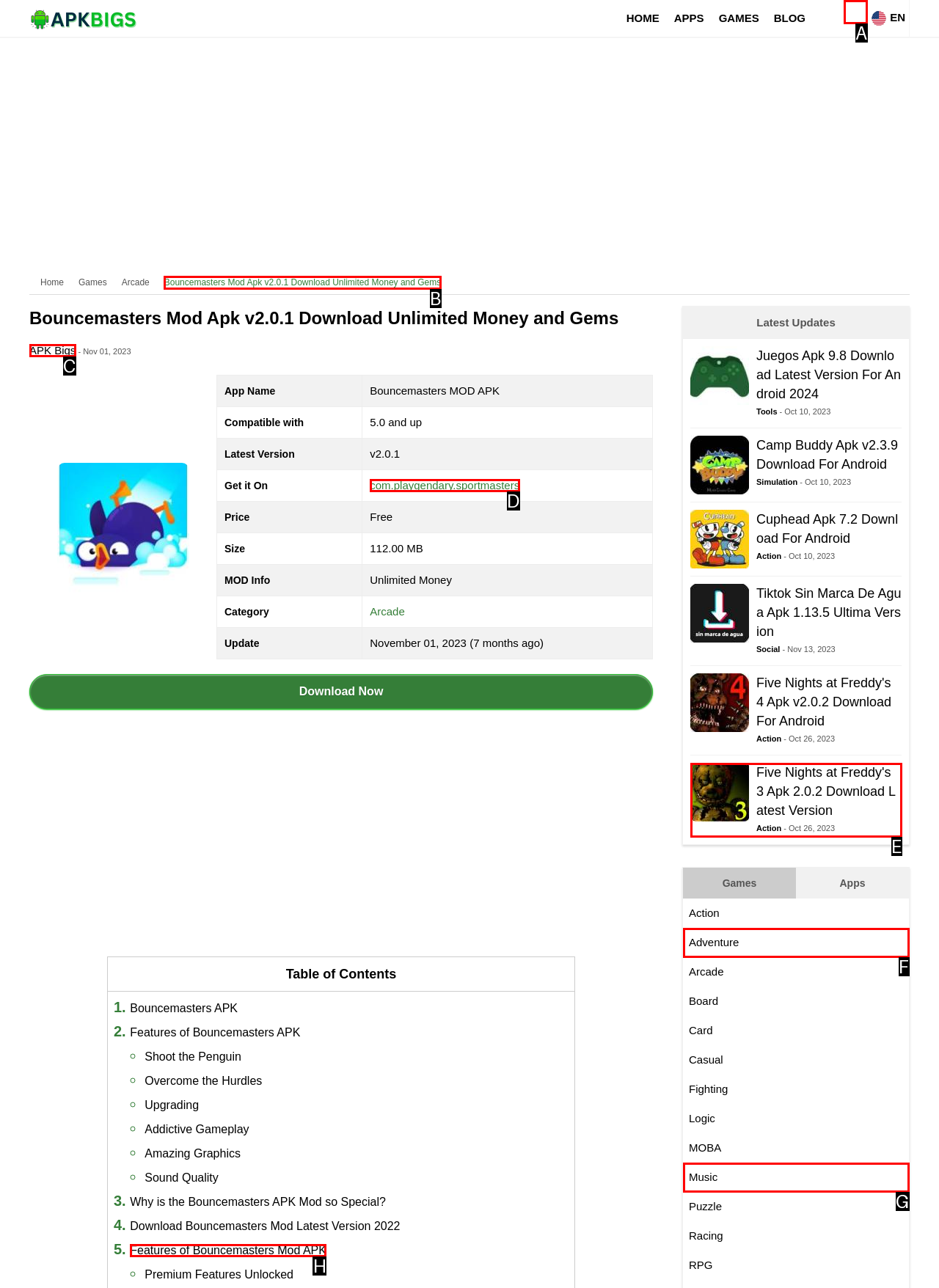Match the element description: Features of Bouncemasters Mod APK to the correct HTML element. Answer with the letter of the selected option.

H